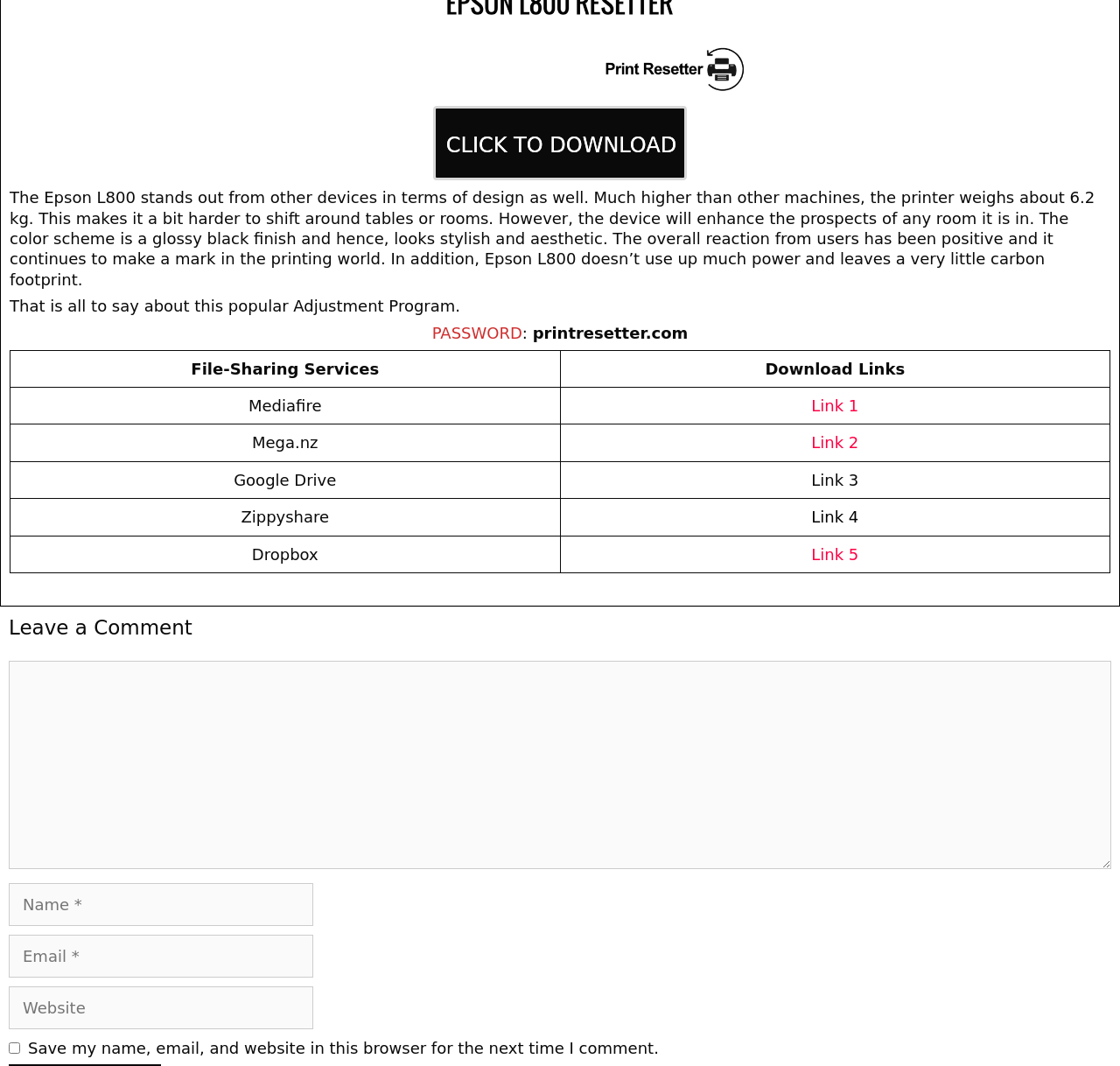Identify the bounding box coordinates of the clickable section necessary to follow the following instruction: "Leave a comment". The coordinates should be presented as four float numbers from 0 to 1, i.e., [left, top, right, bottom].

[0.008, 0.62, 0.992, 0.815]